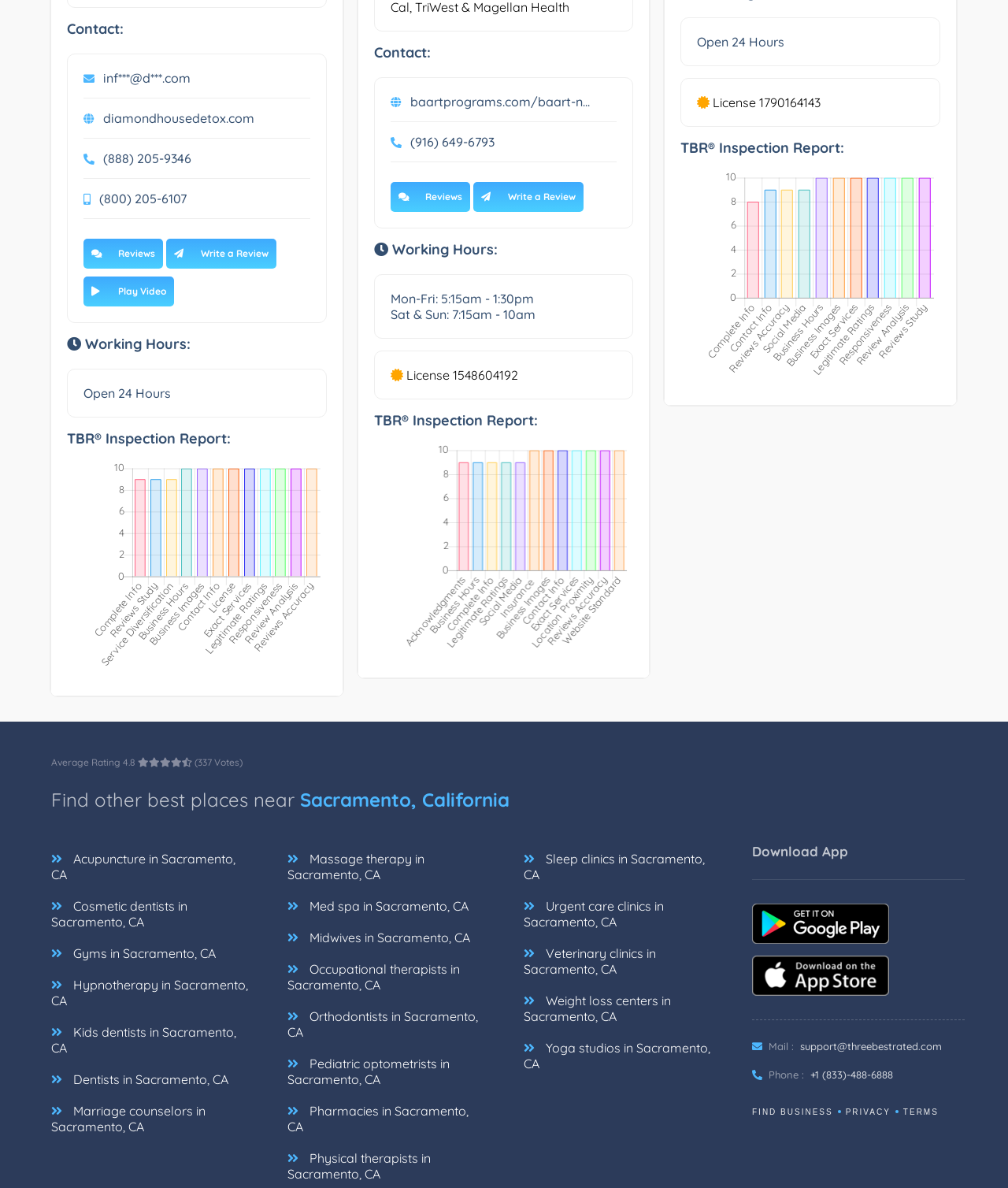What is the contact email?
Provide a one-word or short-phrase answer based on the image.

inf***@d***.com